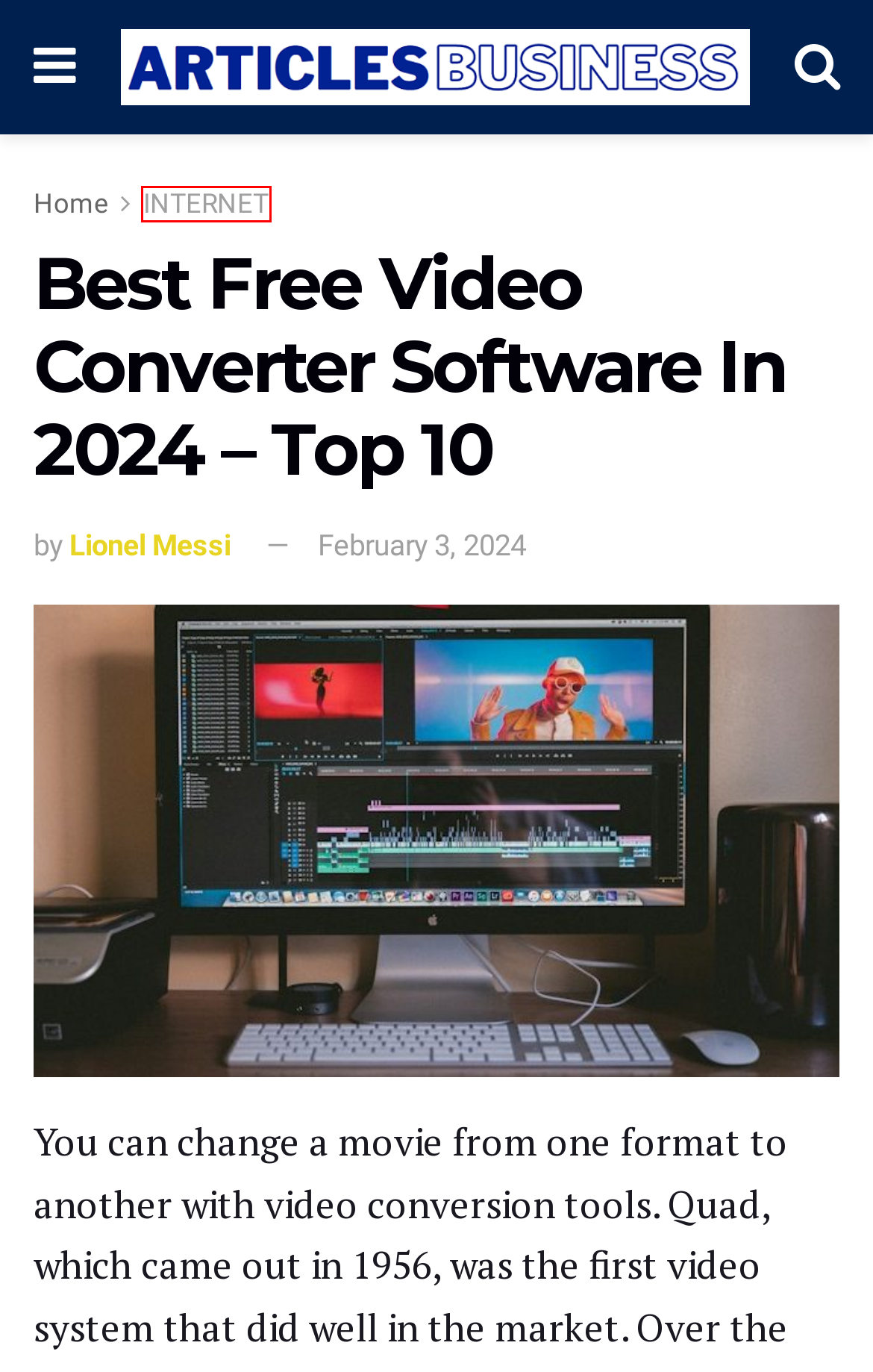Look at the screenshot of a webpage where a red rectangle bounding box is present. Choose the webpage description that best describes the new webpage after clicking the element inside the red bounding box. Here are the candidates:
A. [OFFICIAL] HitPaw Convert Video Online
B. How To Enable Zoom To Fill Screen On YouTube App - ArticlesBusiness
C. Tech Article - Latest Technology News
D. Is The Home Button Not Working On Your IPad Or IPhone ? 5 Fixes - ArticlesBusiness
E. Article Business - Business tips and ideas
F. INTERNET Archives - ArticlesBusiness
G. Video Converter Ultimate: Convert HD, DVD and Audios to Any Formats - FonePaw
H. Privacy Policy - ArticlesBusiness

F